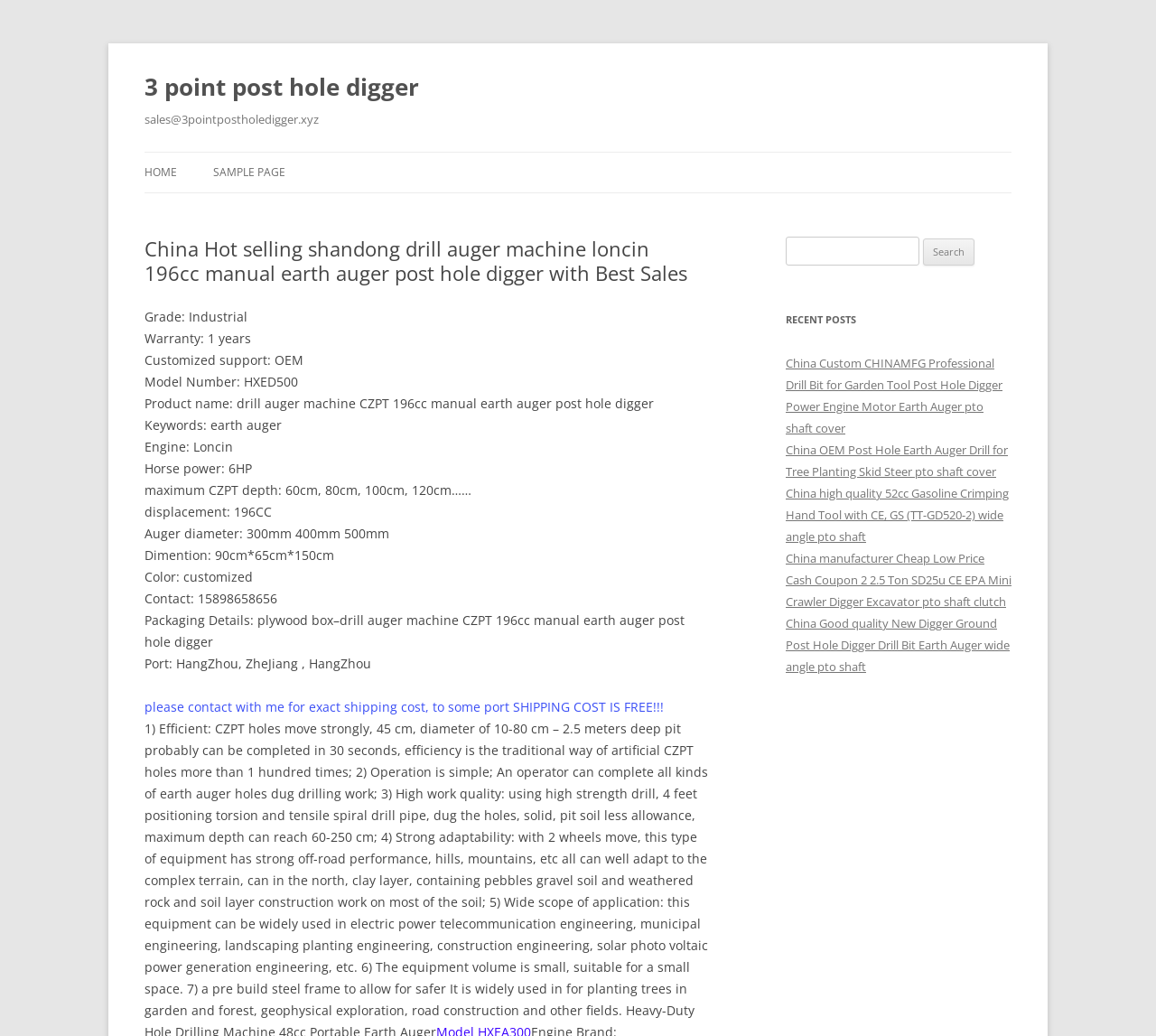Determine the bounding box coordinates for the clickable element required to fulfill the instruction: "Search for a keyword". Provide the coordinates as four float numbers between 0 and 1, i.e., [left, top, right, bottom].

[0.68, 0.229, 0.795, 0.257]